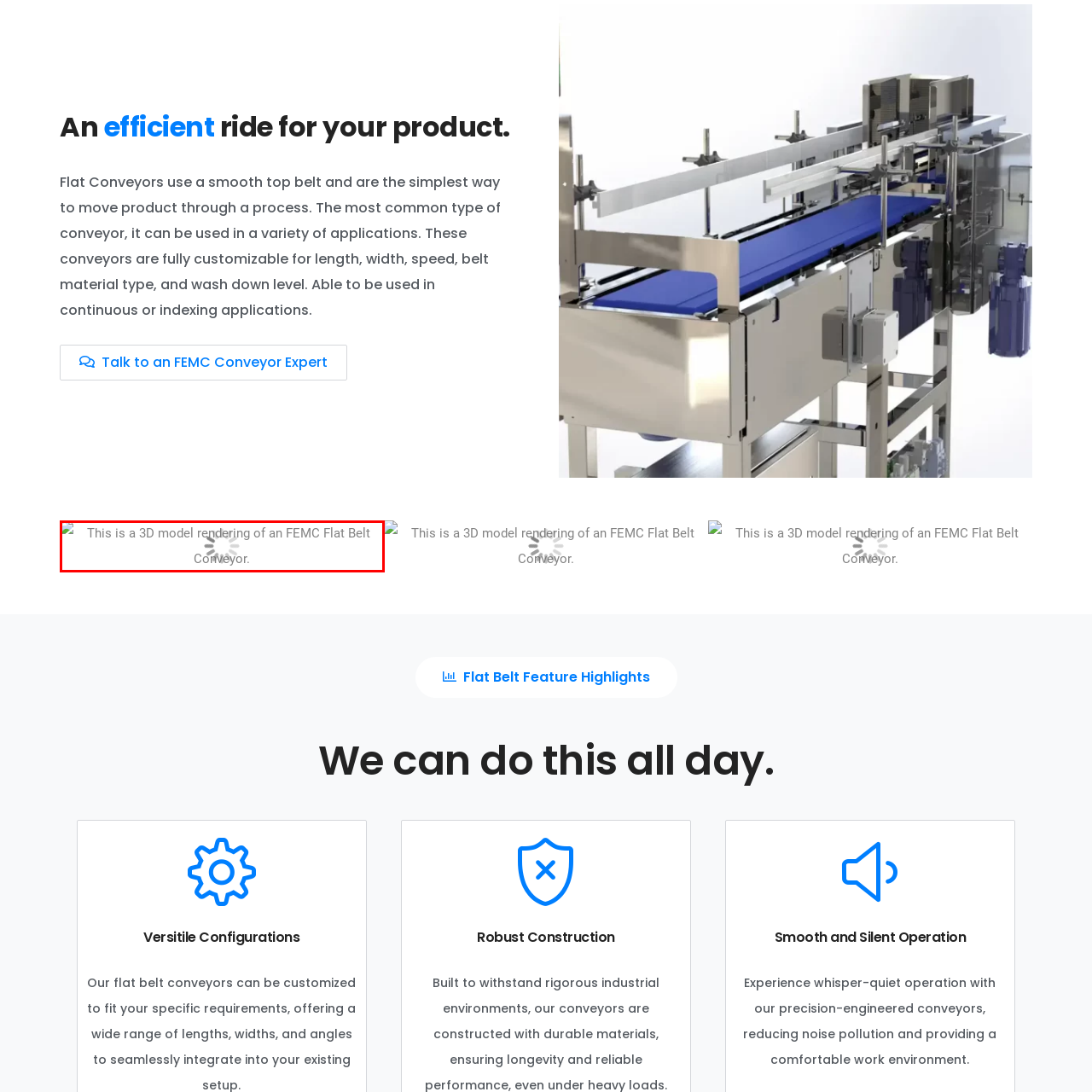Please examine the section highlighted with a blue border and provide a thorough response to the following question based on the visual information: 
What is the advantage of the conveyor's smooth top belt?

According to the caption, the smooth top belt makes the conveyor one of the simplest and most effective methods for transporting products, indicating that the advantage of the smooth top belt is its simplicity and effectiveness.